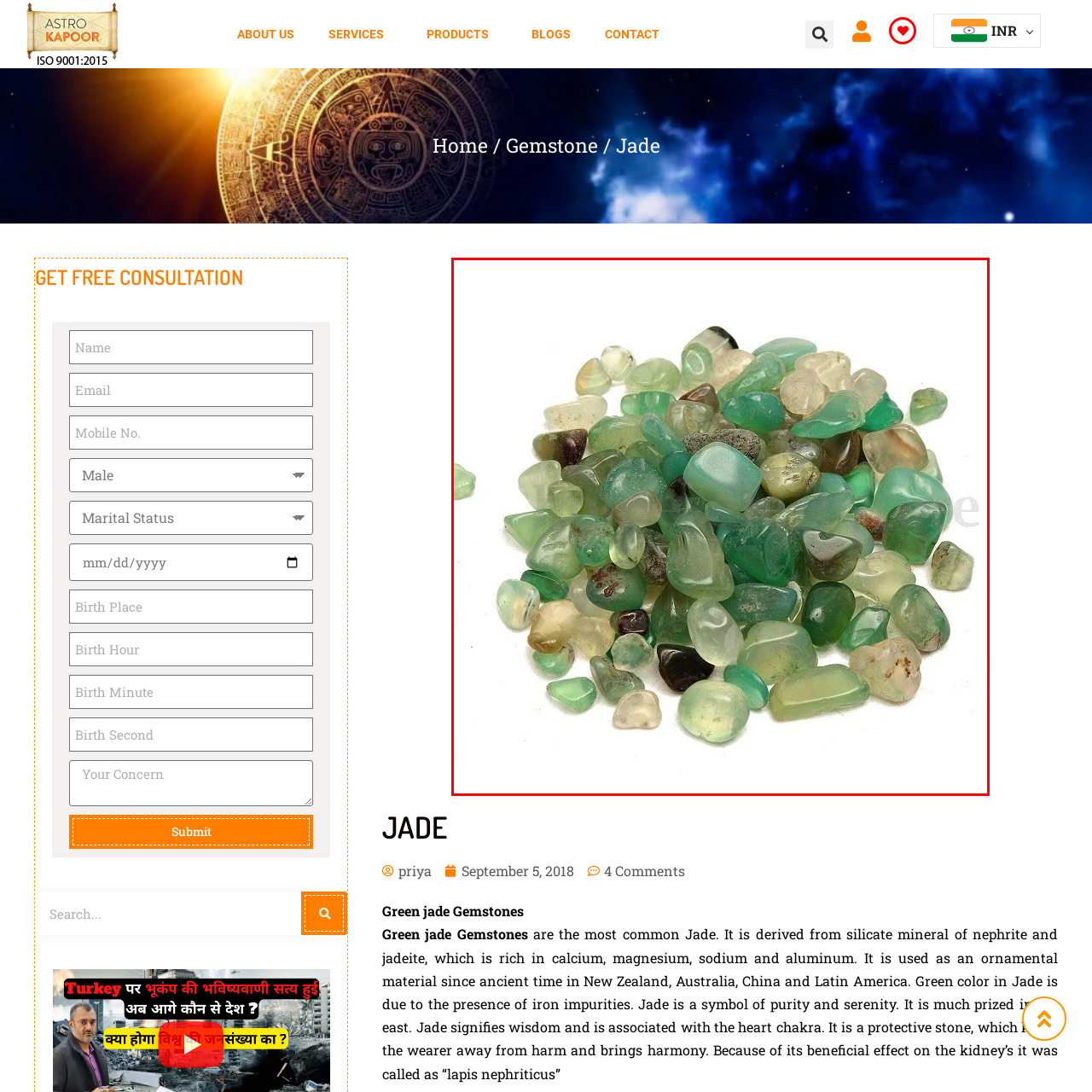Please examine the image within the red bounding box and provide an answer to the following question using a single word or phrase:
What minerals contribute to jade's captivating color?

Calcium, magnesium, sodium, and aluminum